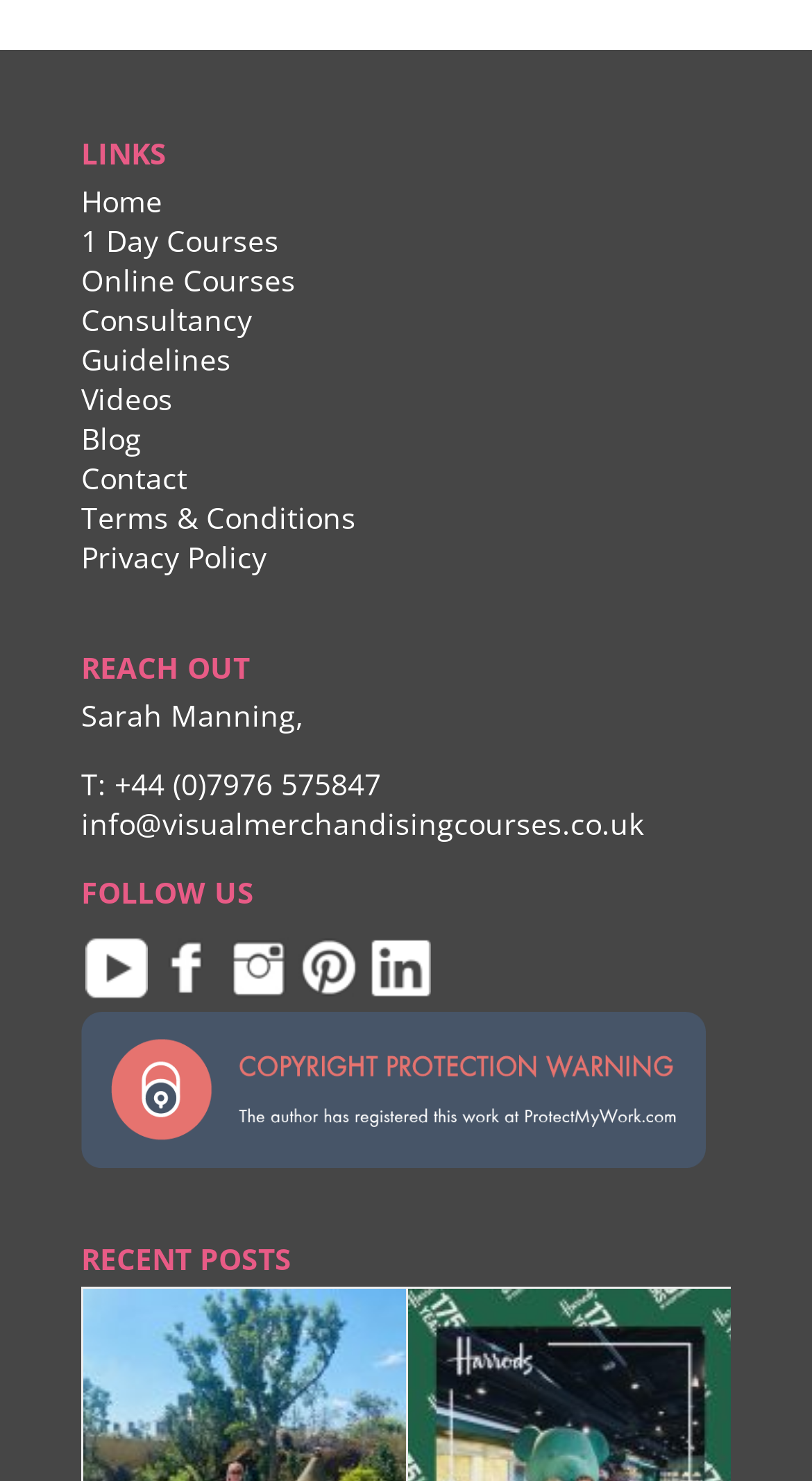Locate the bounding box coordinates of the element to click to perform the following action: 'Follow Visual Merchandising Courses on Youtube'. The coordinates should be given as four float values between 0 and 1, in the form of [left, top, right, bottom].

[0.1, 0.657, 0.187, 0.684]